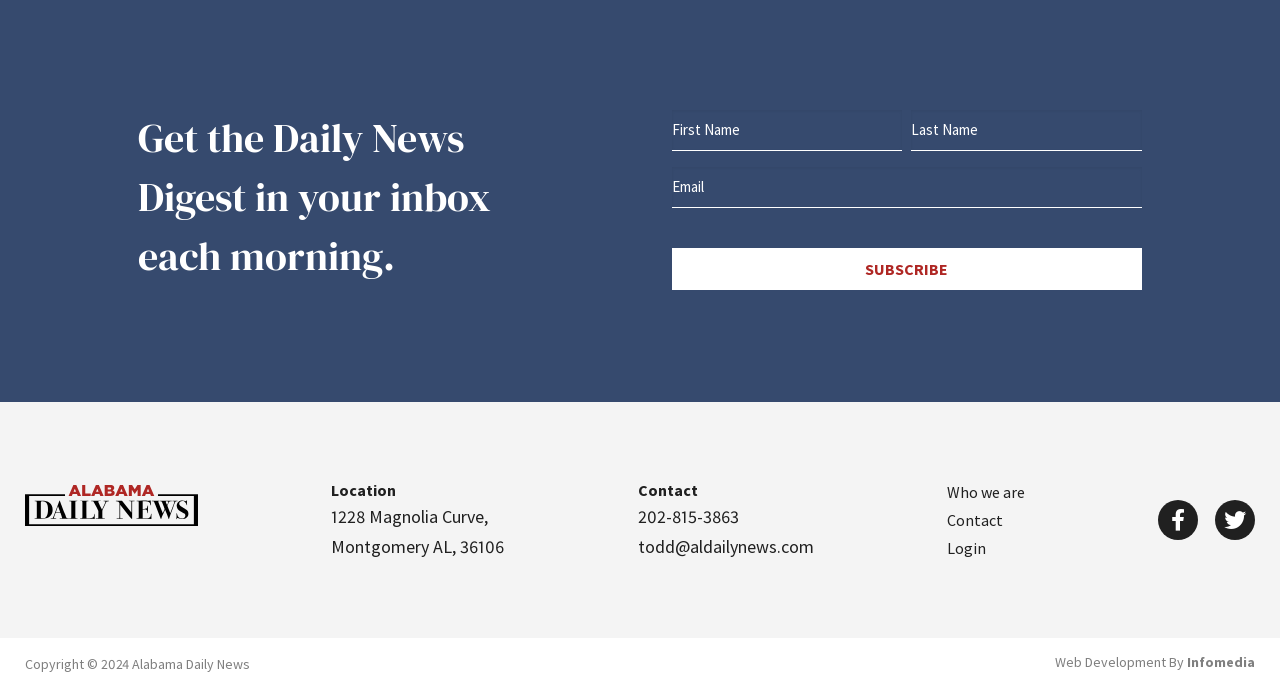Show me the bounding box coordinates of the clickable region to achieve the task as per the instruction: "View who we are".

[0.74, 0.7, 0.801, 0.741]